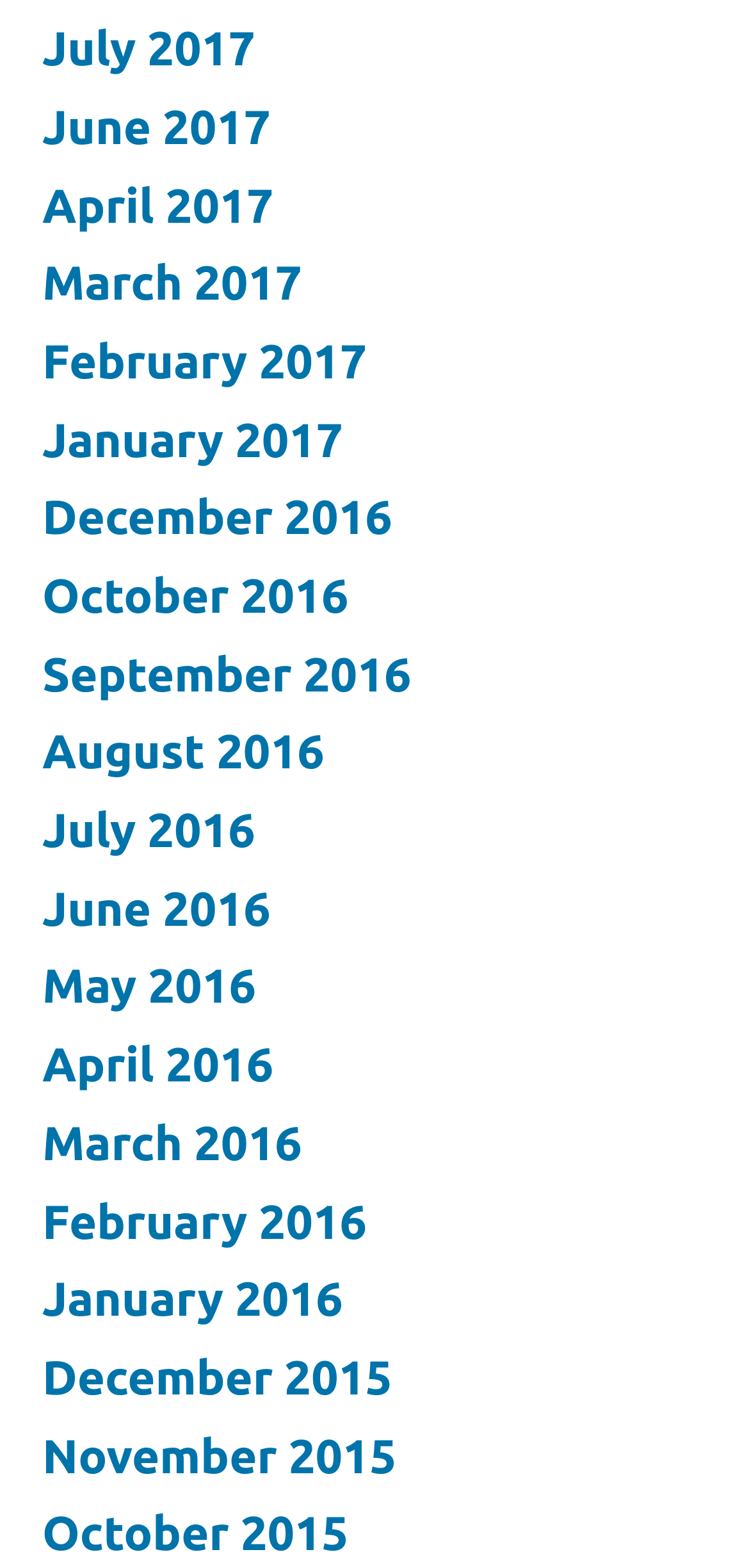Determine the bounding box coordinates of the clickable region to execute the instruction: "view June 2016". The coordinates should be four float numbers between 0 and 1, denoted as [left, top, right, bottom].

[0.056, 0.562, 0.361, 0.596]